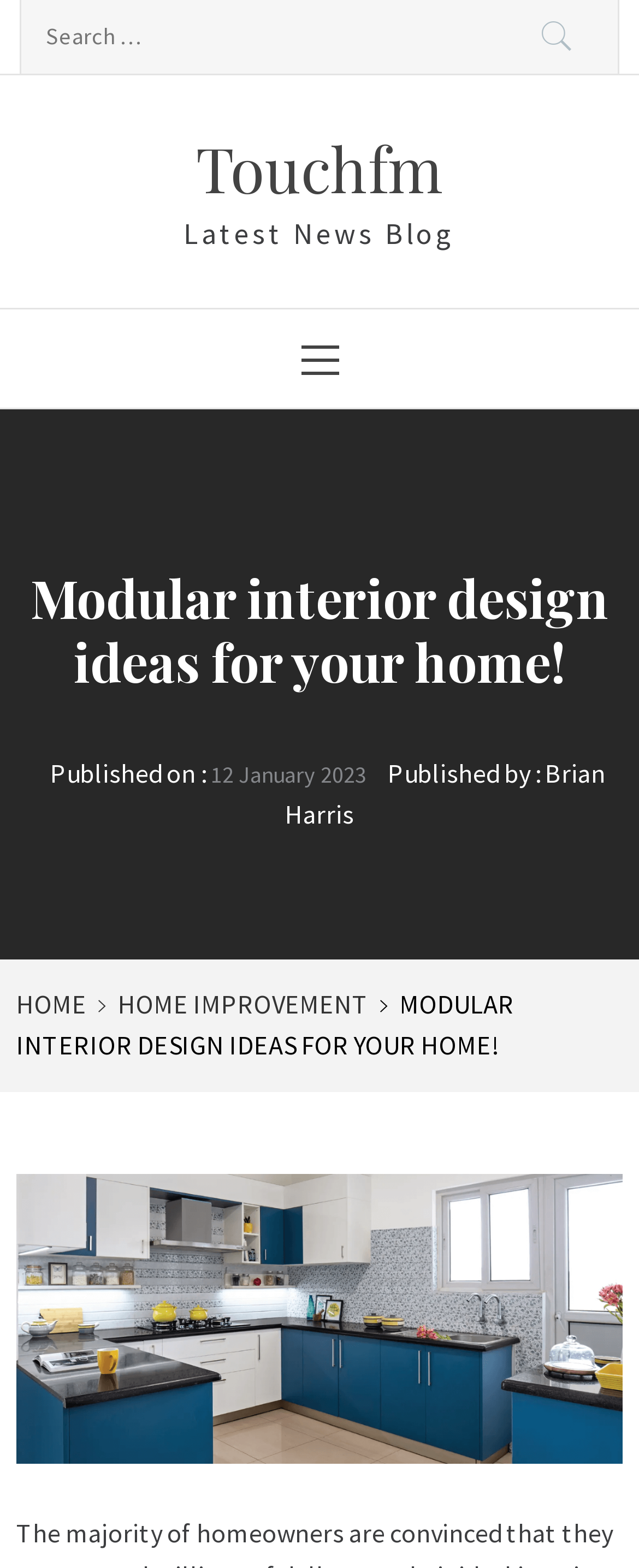What is the category of the article?
Analyze the image and deliver a detailed answer to the question.

I found the category of the article by looking at the breadcrumbs navigation and the corresponding link ' HOME IMPROVEMENT' which is located above the main content.